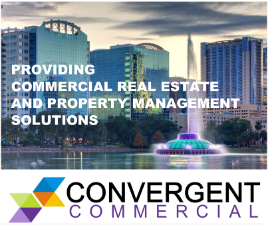What type of services does Convergent Commercial offer?
Based on the image, give a one-word or short phrase answer.

Commercial real estate and property management solutions